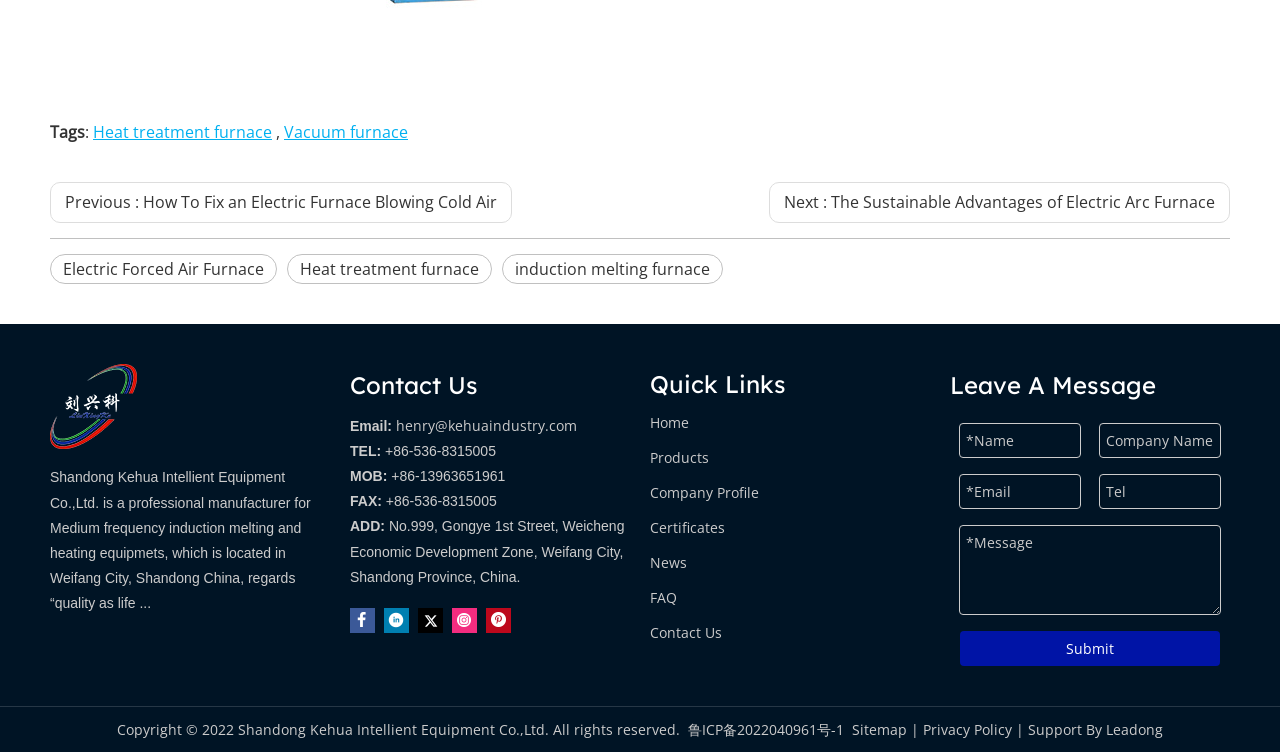Reply to the question with a brief word or phrase: What social media platforms are linked on the webpage?

Facebook, Linkedin, Twitter, Instagram, Pinterest